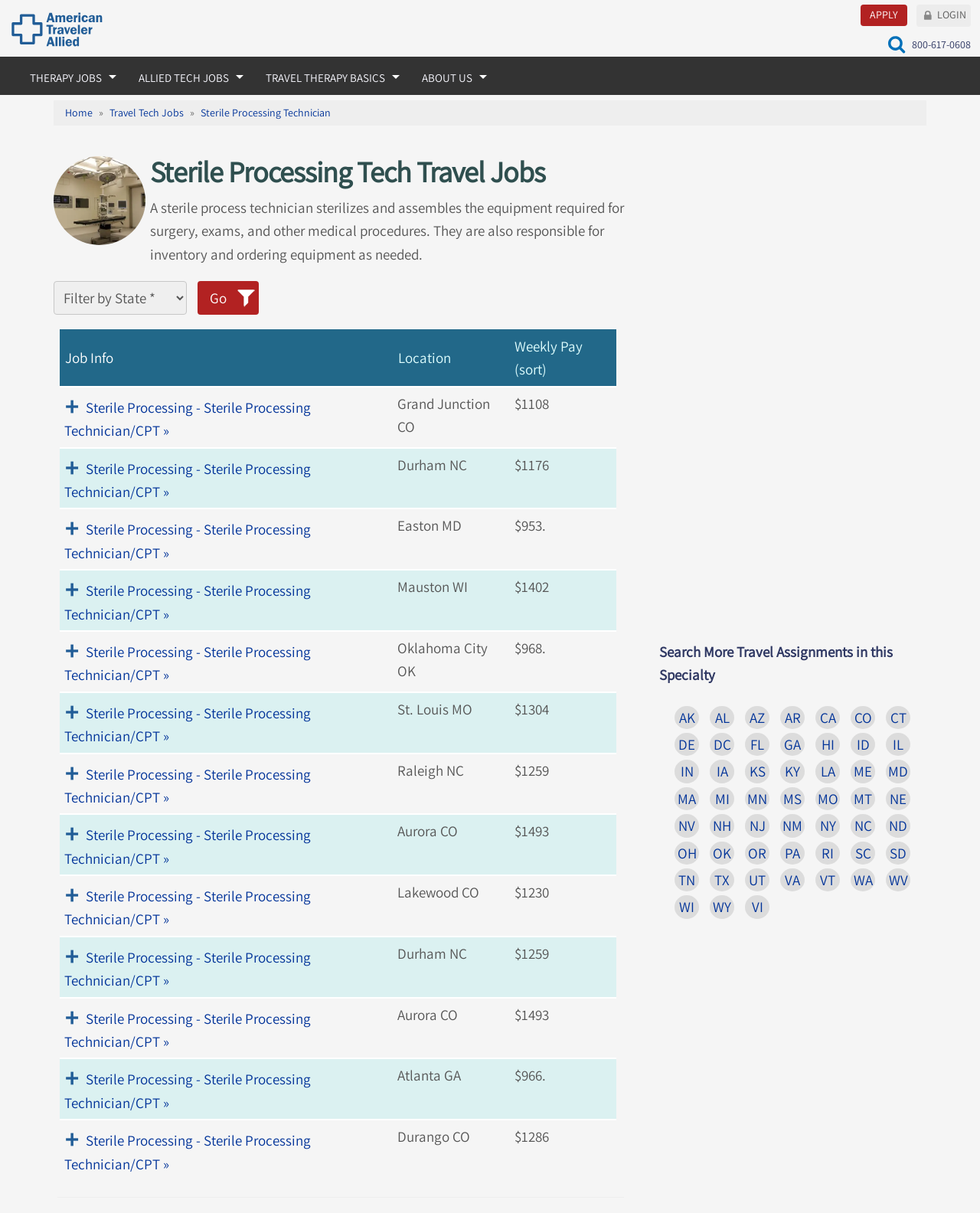Find and provide the bounding box coordinates for the UI element described with: "Travel Tech Jobs".

[0.112, 0.087, 0.188, 0.099]